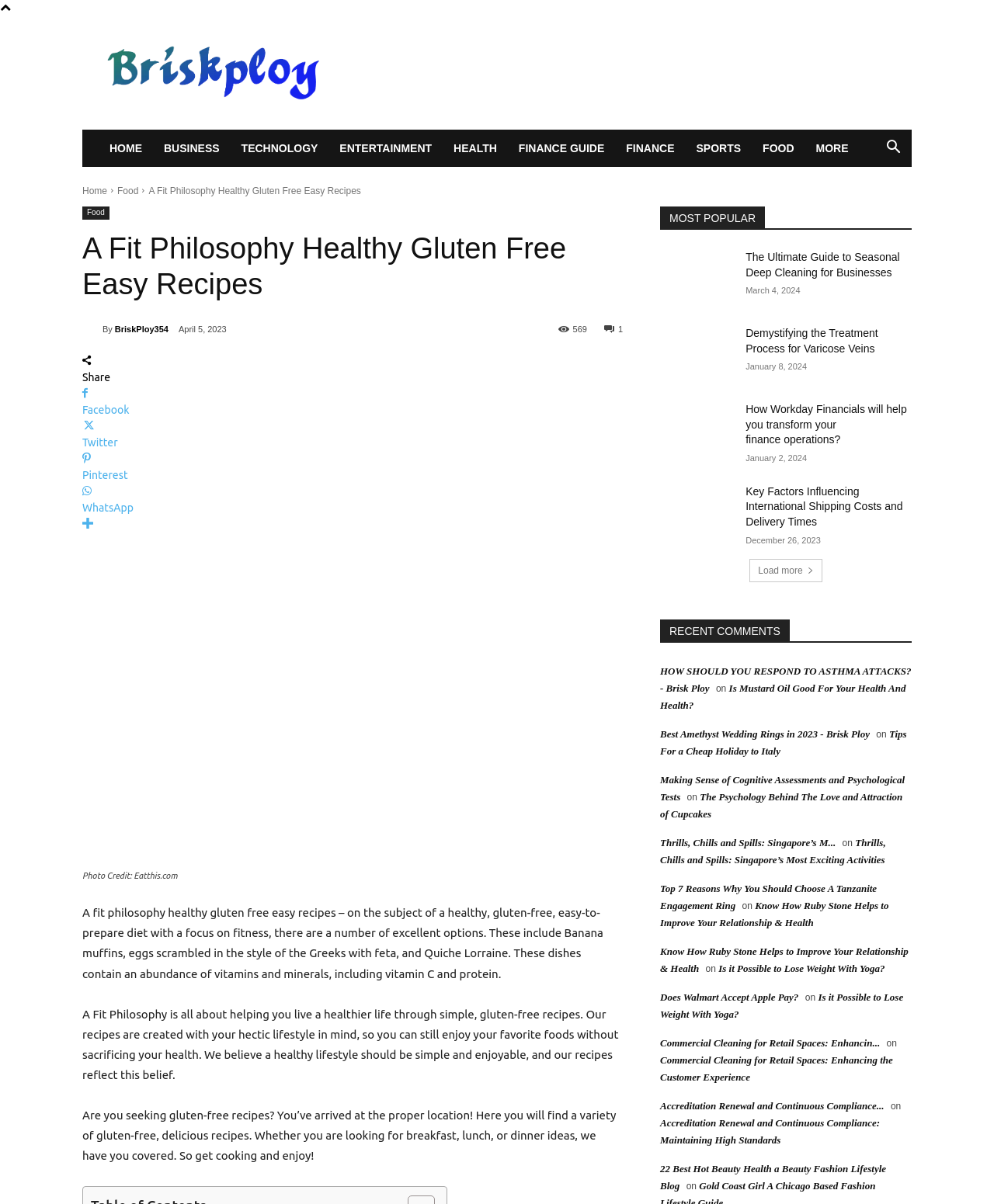Can you determine the bounding box coordinates of the area that needs to be clicked to fulfill the following instruction: "Search for something"?

[0.88, 0.119, 0.917, 0.129]